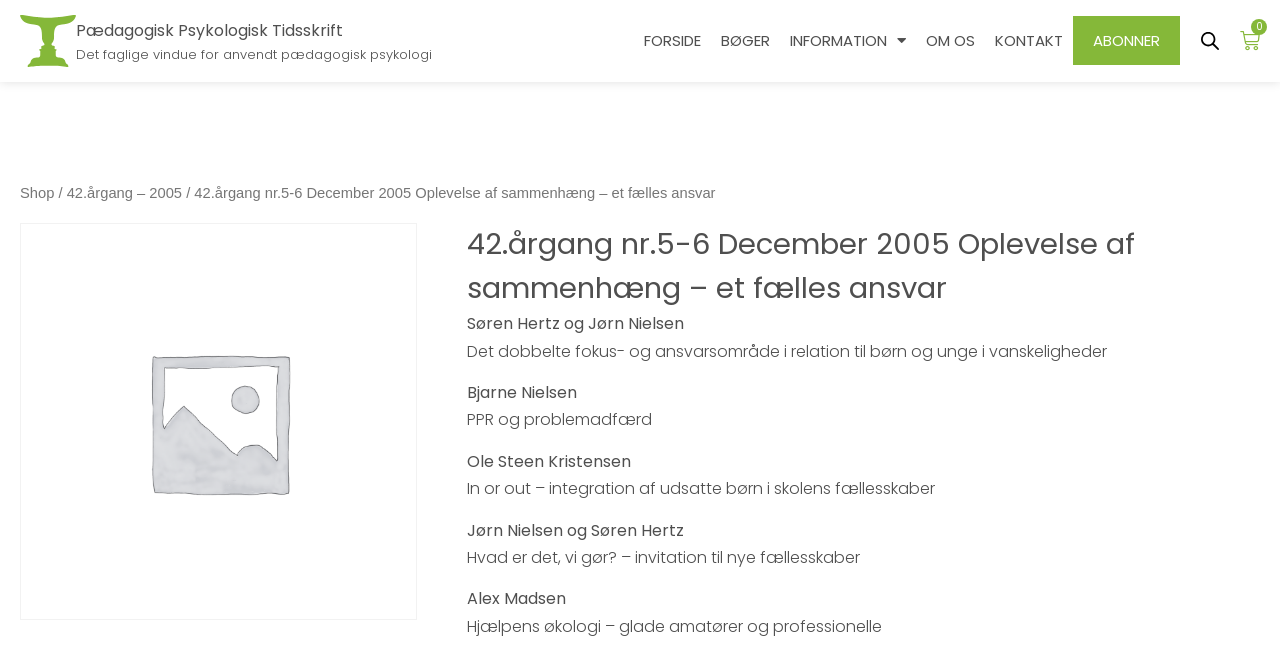Give an extensive and precise description of the webpage.

This webpage appears to be a journal or publication webpage, specifically the 42nd volume, number 5-6, December 2005 issue of "Pædagogisk Psykologisk Tidsskrift" (Pedagogical Psychological Journal). 

At the top left, there is a link to the journal's homepage, "Pædagogisk Psykologisk Tidsskrift", with a subtitle "Det faglige vindue for anvendt pædagogisk psykologi" (The Professional Window for Applied Pedagogical Psychology). 

To the right of this link, there are several navigation links, including "FORSIDE" (Front Page), "BØGER" (Books), "INFORMATION", "OM OS" (About Us), "KONTAKT" (Contact), and "ABONNER" (Subscribe). 

On the top right corner, there is a small image and a link to the shopping cart with zero items. 

Below the navigation links, there is a breadcrumb navigation section, showing the path "Shop > 42.årgang – 2005 > 42.årgang nr.5-6 December 2005 Oplevelse af sammenhæng – et fælles ansvar" (Volume 42, 2005, Issue 5-6, December 2005, Experience of Coherence – a Shared Responsibility). 

To the right of the breadcrumb navigation, there is a large image that takes up most of the page's width. 

Below the image, there is a heading that repeats the title of the issue, "42.årgang nr.5-6 December 2005 Oplevelse af sammenhæng – et fælles ansvar". 

The main content of the page consists of a list of articles or authors, with their respective titles or descriptions. There are 7 articles or authors listed, including Søren Hertz og Jørn Nielsen, Bjarne Nielsen, Ole Steen Kristensen, and others.